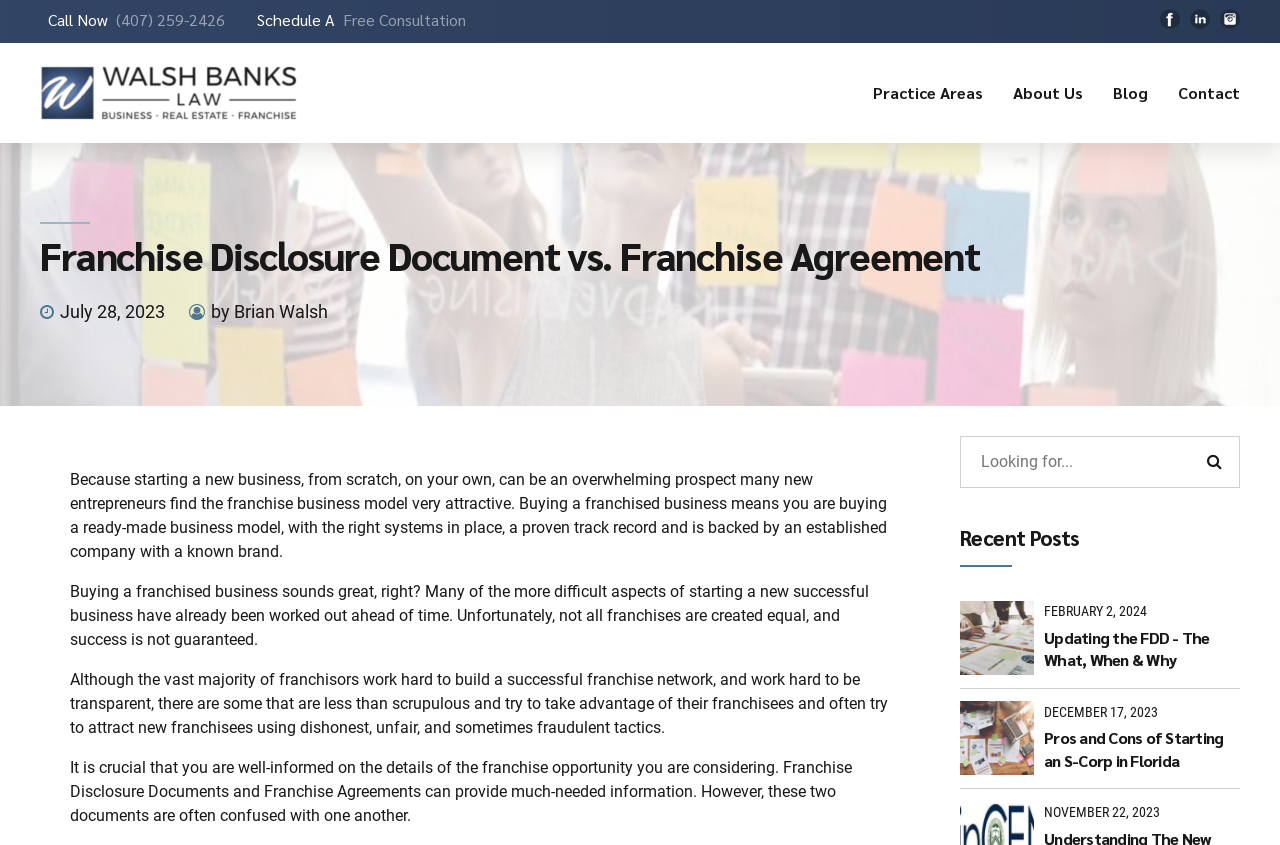Identify the bounding box coordinates of the area that should be clicked in order to complete the given instruction: "Read about Franchise Disclosure Document vs. Franchise Agreement". The bounding box coordinates should be four float numbers between 0 and 1, i.e., [left, top, right, bottom].

[0.031, 0.279, 0.969, 0.325]